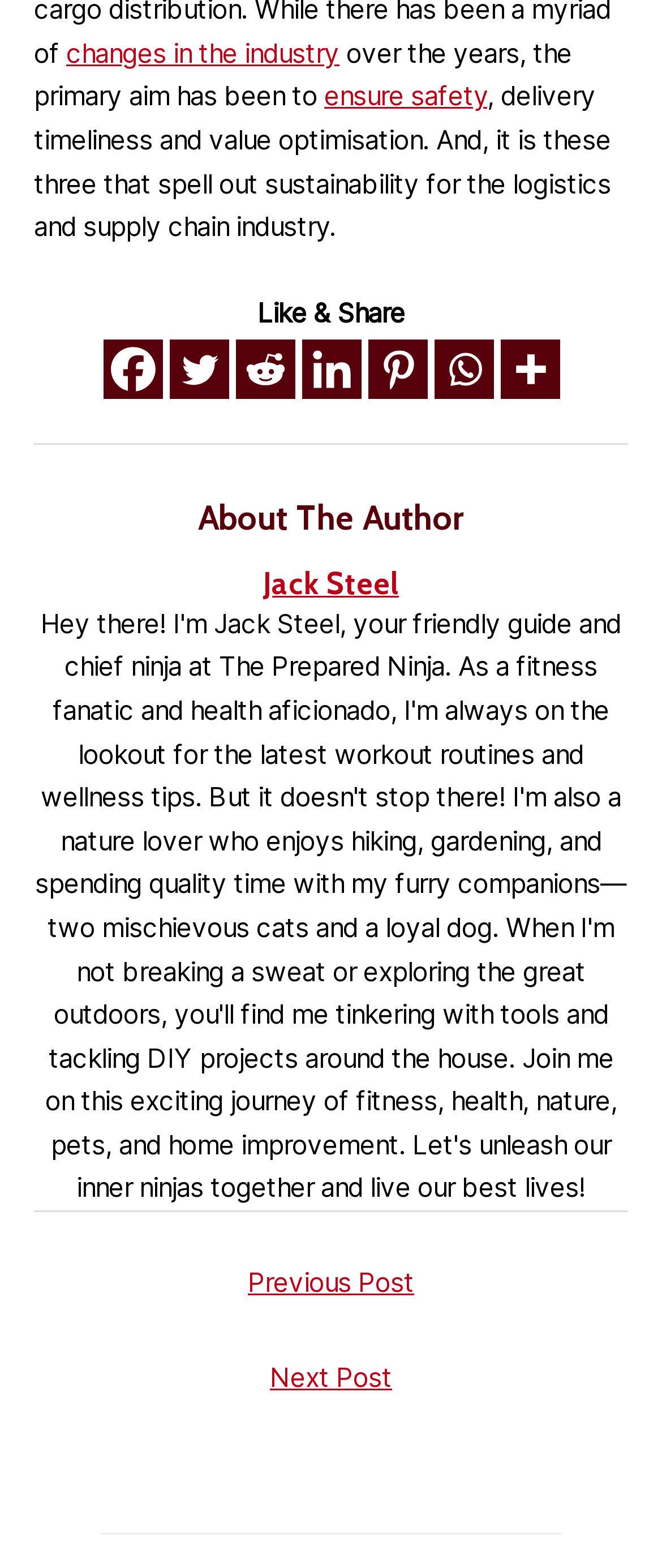Please respond to the question using a single word or phrase:
What is the purpose of the links at the bottom of the page?

Post navigation